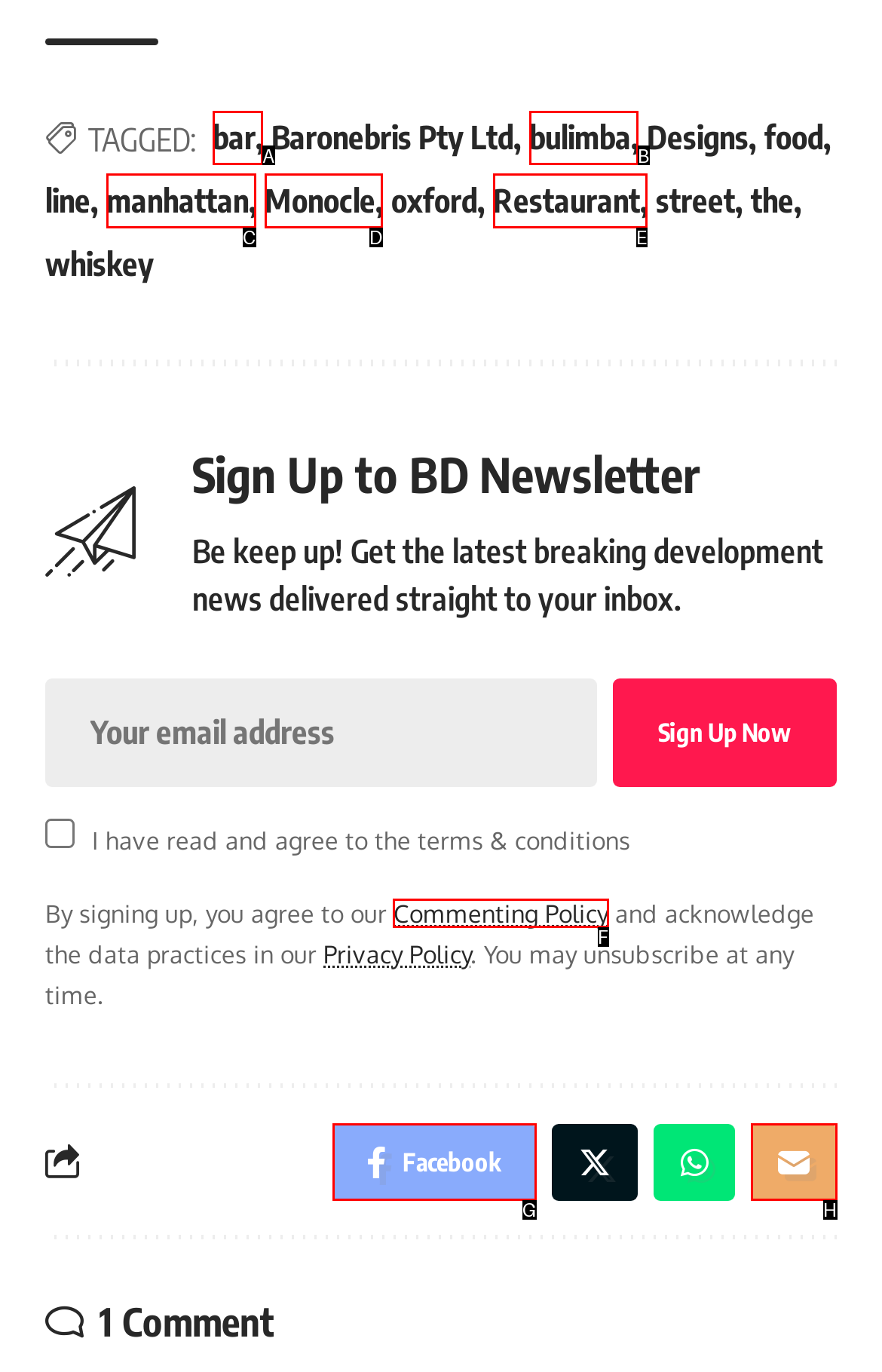Determine the letter of the UI element that will complete the task: Click on the 'Commenting Policy' link
Reply with the corresponding letter.

F